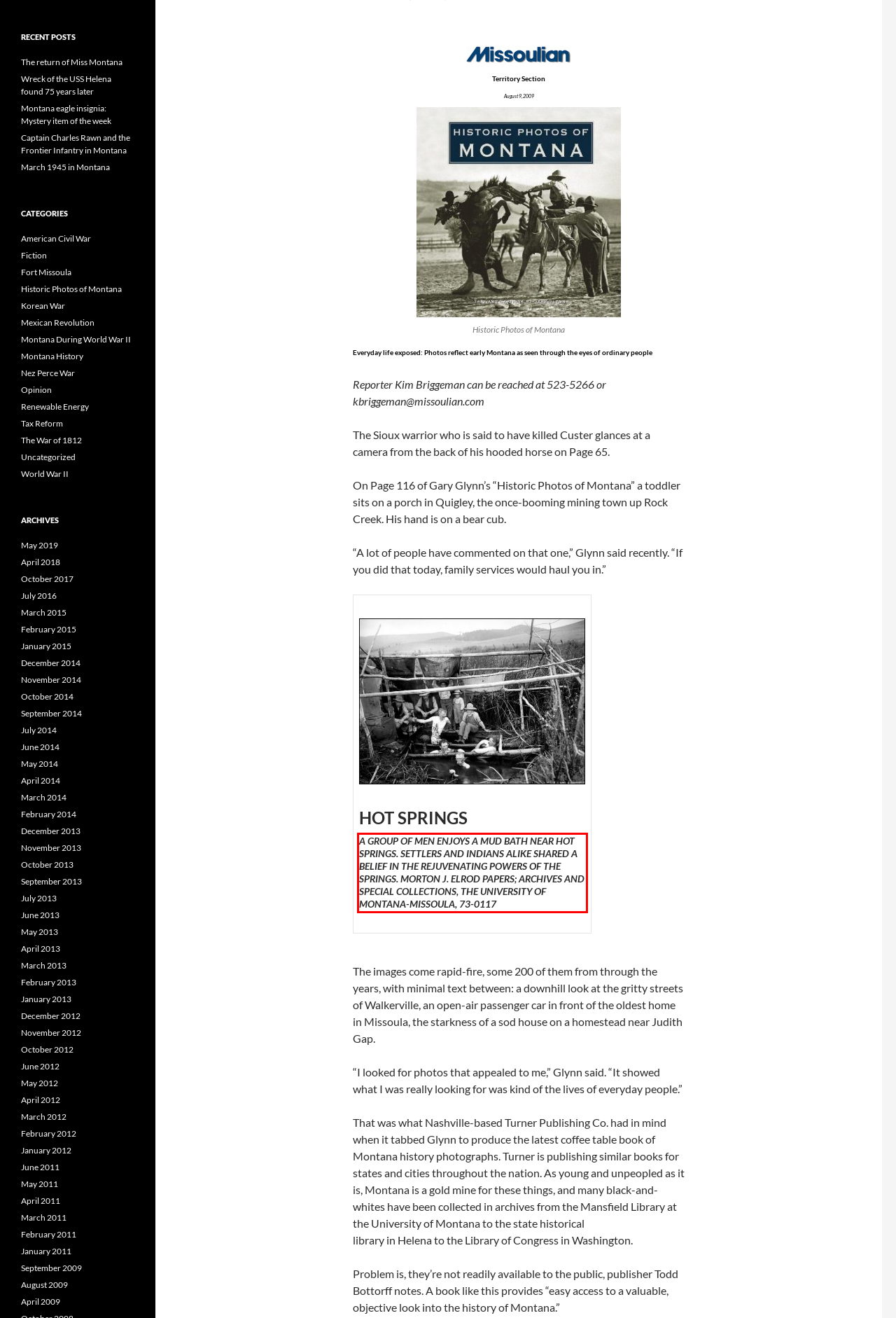Please extract the text content within the red bounding box on the webpage screenshot using OCR.

A GROUP OF MEN ENJOYS A MUD BATH NEAR HOT SPRINGS. SETTLERS AND INDIANS ALIKE SHARED A BELIEF IN THE REJUVENATING POWERS OF THE SPRINGS. MORTON J. ELROD PAPERS; ARCHIVES AND SPECIAL COLLECTIONS, THE UNIVERSITY OF MONTANA-MISSOULA, 73-0117